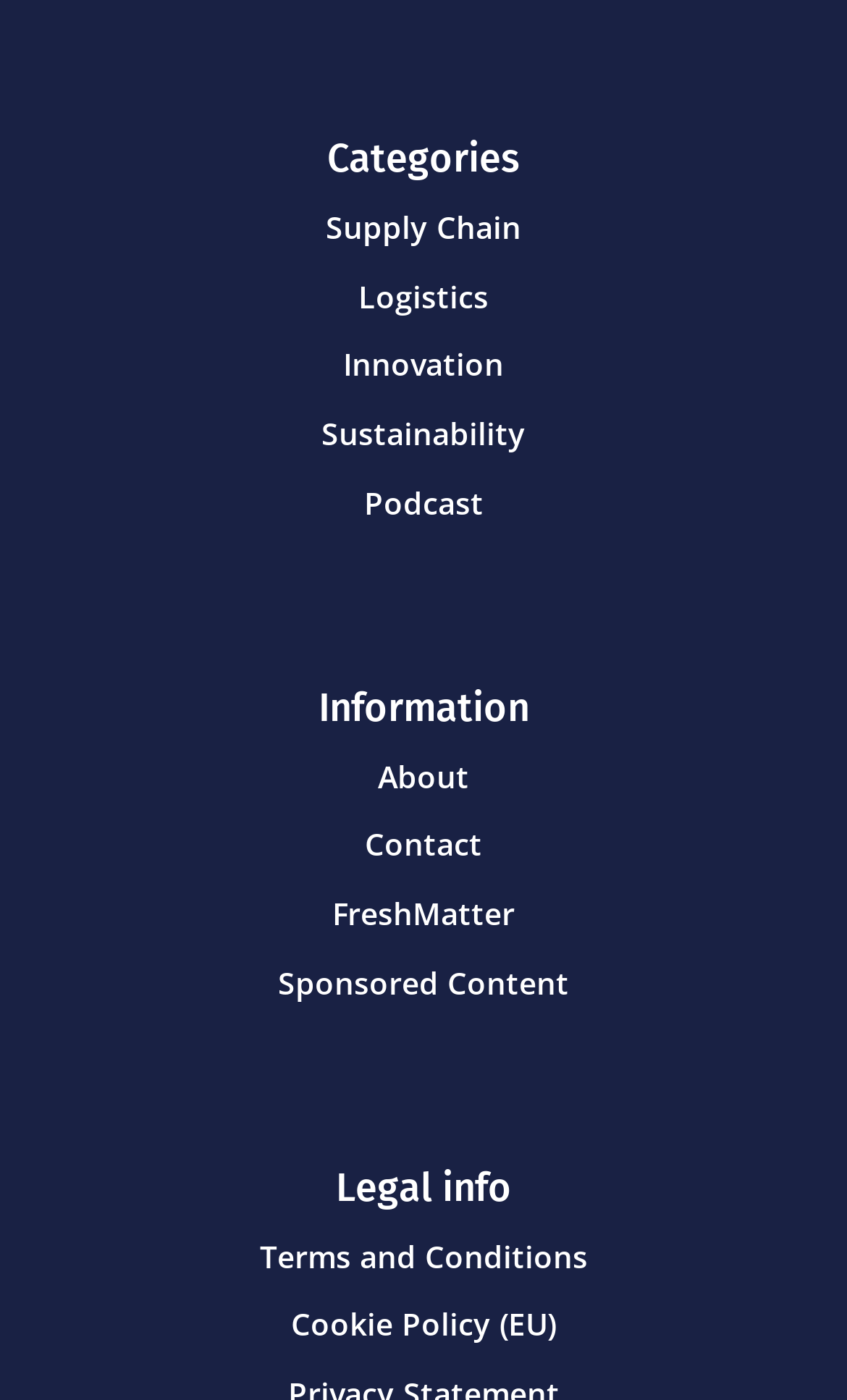Bounding box coordinates are specified in the format (top-left x, top-left y, bottom-right x, bottom-right y). All values are floating point numbers bounded between 0 and 1. Please provide the bounding box coordinate of the region this sentence describes: Terms and Conditions

[0.306, 0.882, 0.694, 0.912]